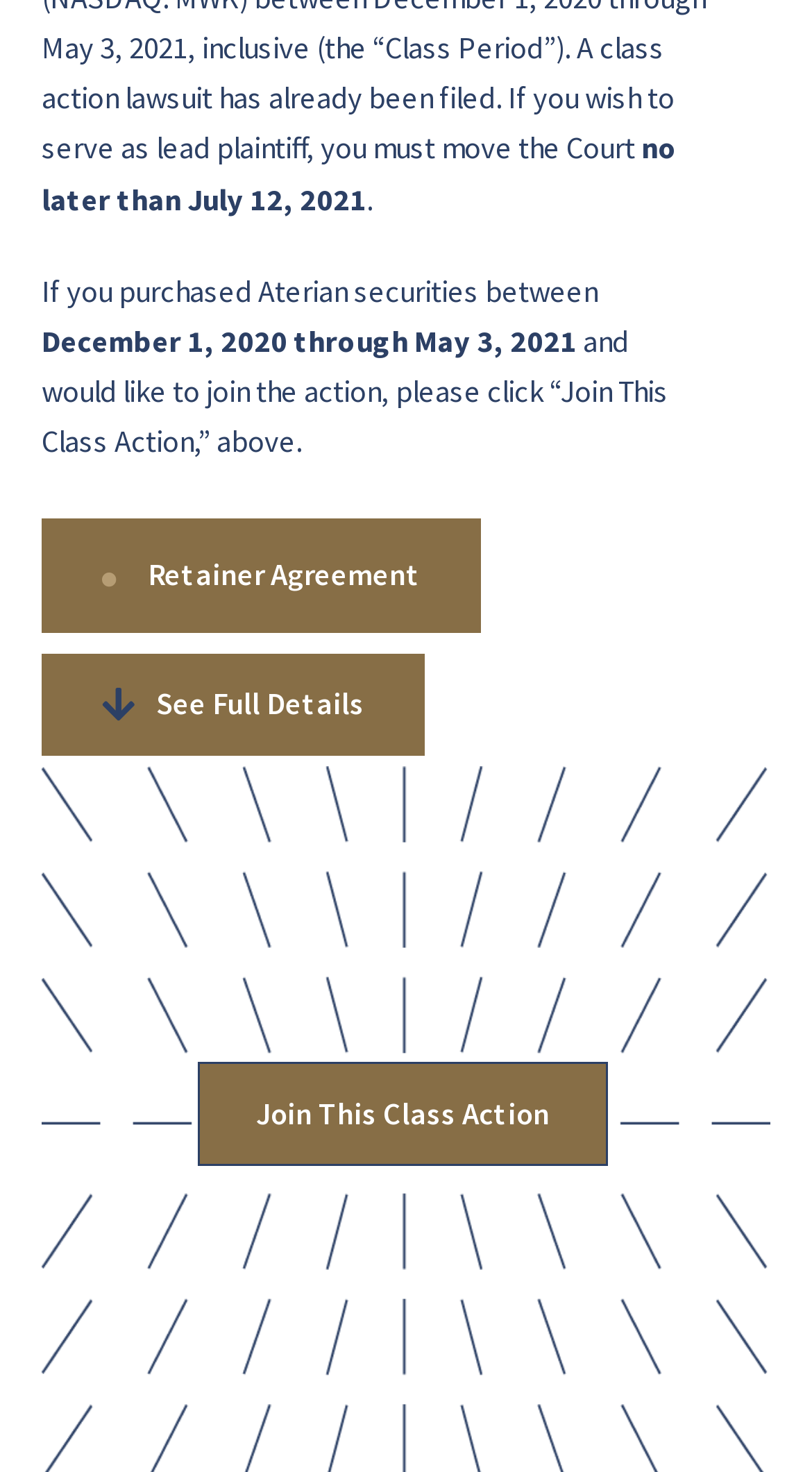Given the element description, predict the bounding box coordinates in the format (top-left x, top-left y, bottom-right x, bottom-right y), using floating point numbers between 0 and 1: Join This Class Action

[0.244, 0.721, 0.749, 0.792]